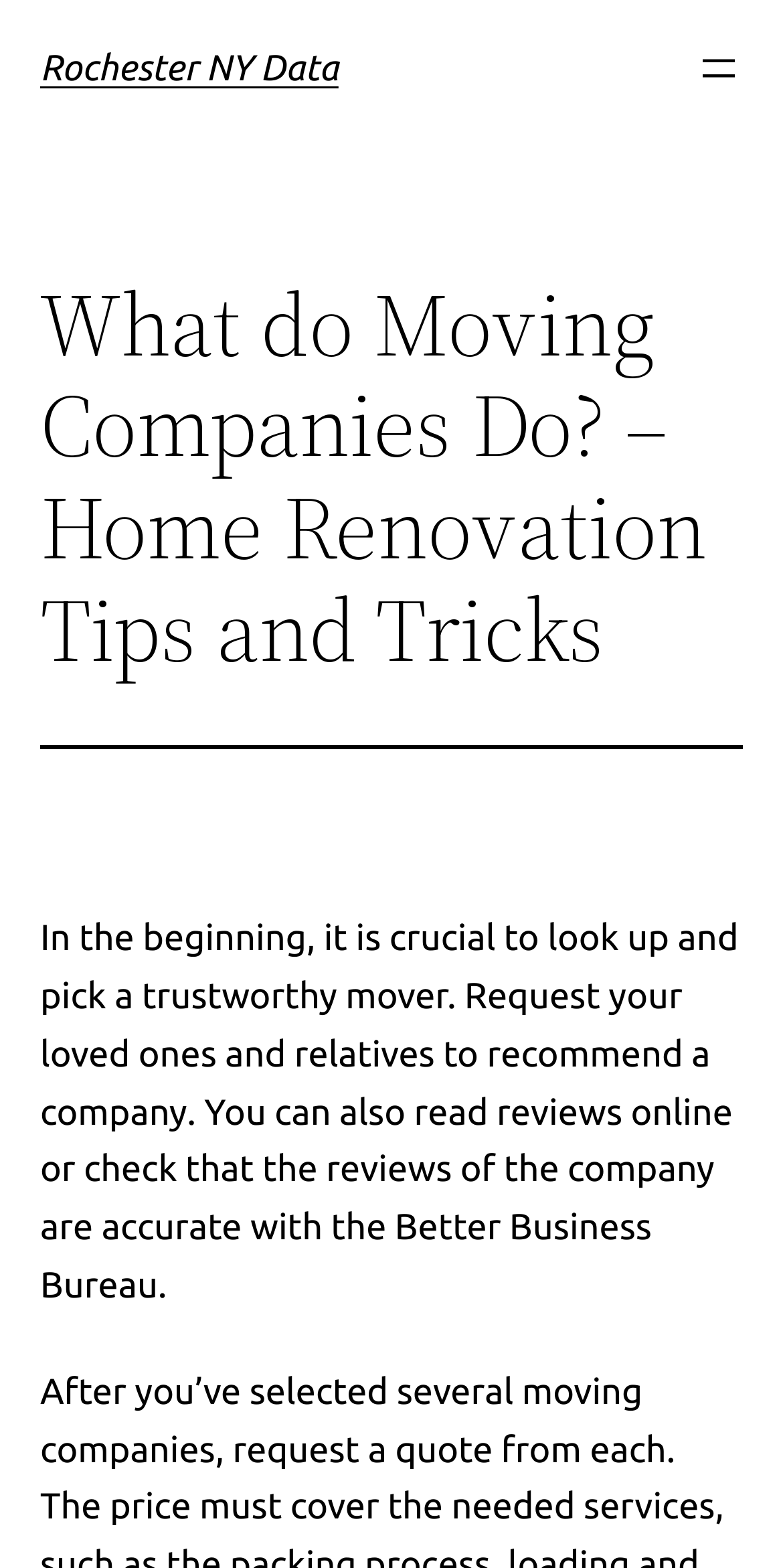Identify the bounding box for the UI element specified in this description: "Rochester NY Data". The coordinates must be four float numbers between 0 and 1, formatted as [left, top, right, bottom].

[0.051, 0.031, 0.432, 0.056]